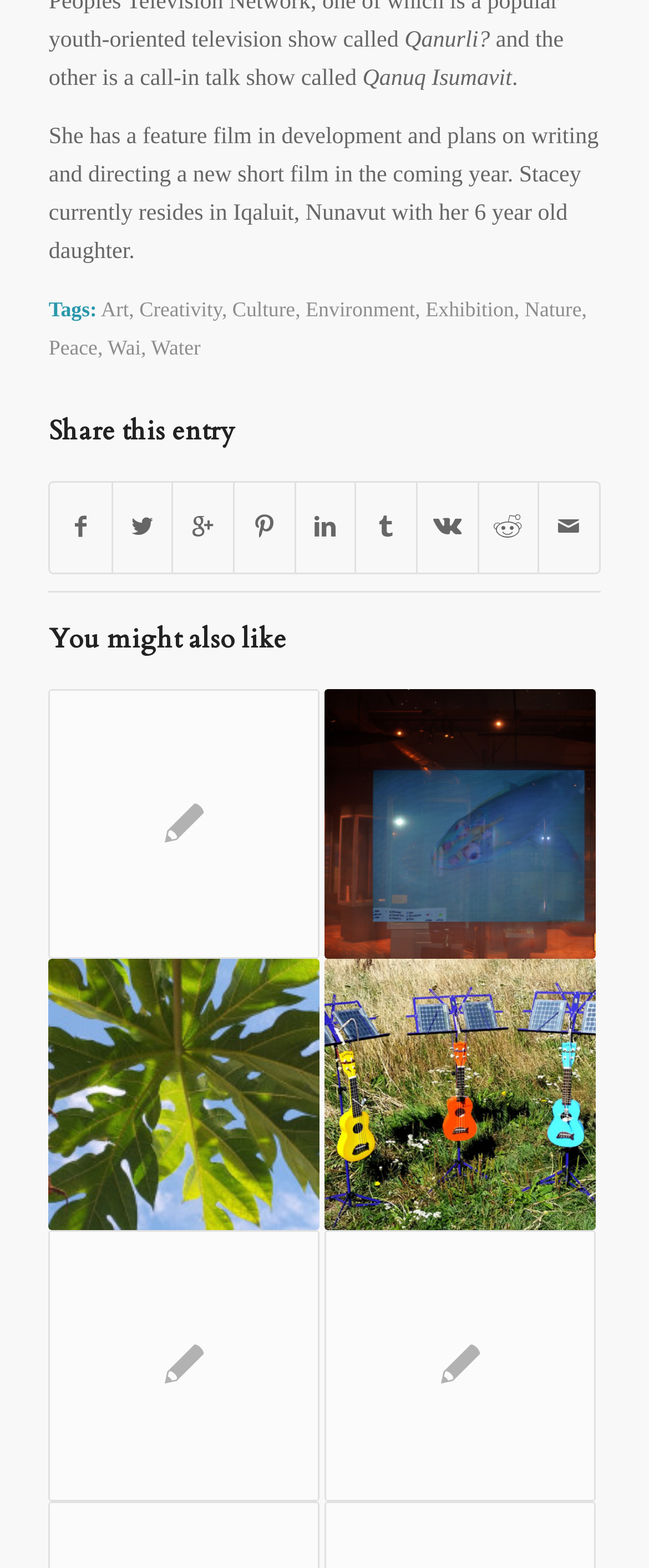Please determine the bounding box coordinates of the element to click in order to execute the following instruction: "View the image of 'Solar powered ukeleles'". The coordinates should be four float numbers between 0 and 1, specified as [left, top, right, bottom].

[0.5, 0.612, 0.917, 0.785]